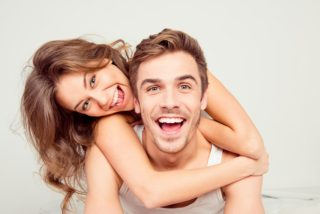What are the couple's arms doing in the image?
Refer to the image and give a detailed response to the question.

The woman has her arms wrapped around the man, and the man is beaming with a bright smile, indicating a playful and affectionate embrace.